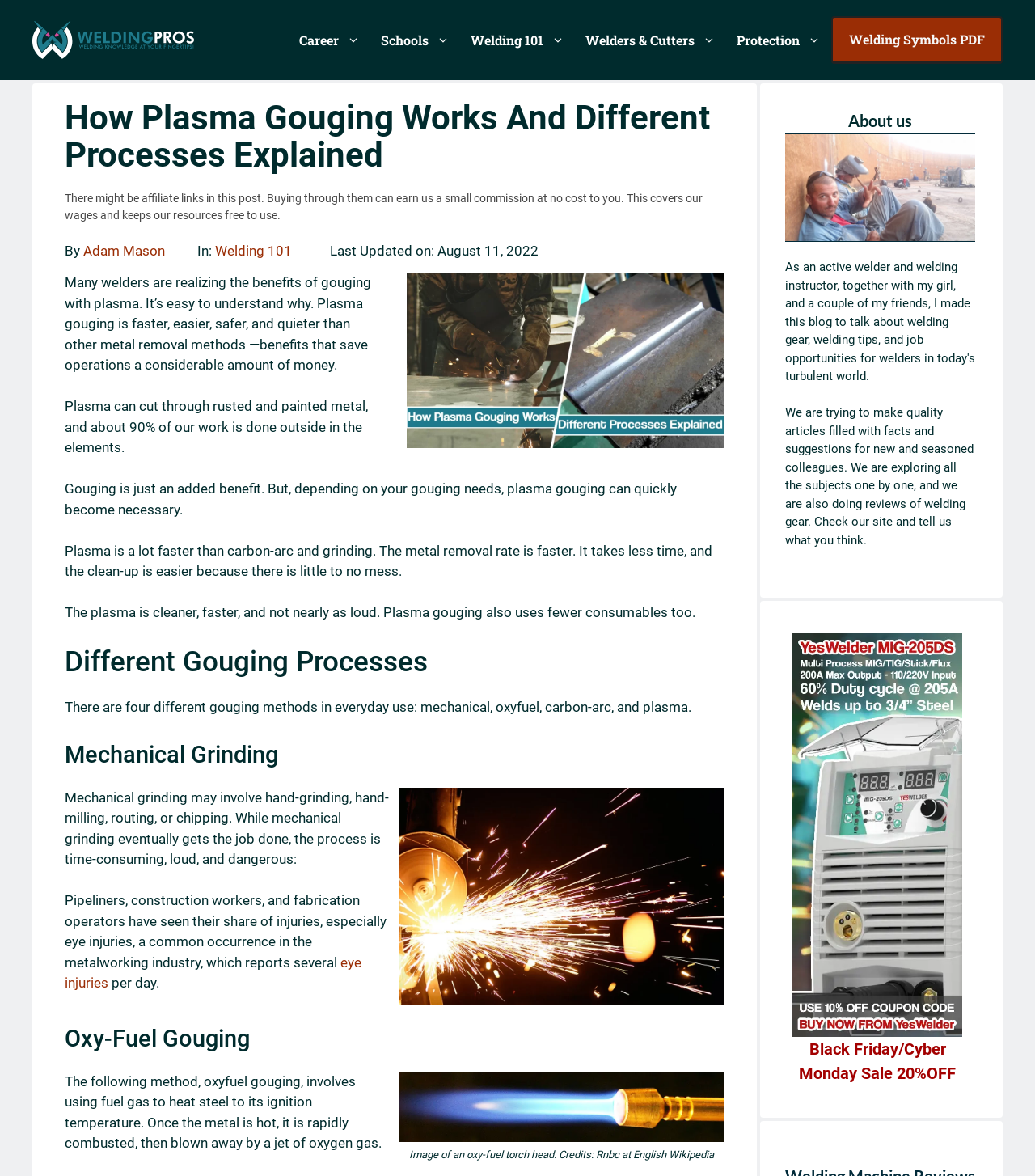Respond to the question below with a concise word or phrase:
What is the benefit of plasma gouging?

Faster, easier, safer, and quieter